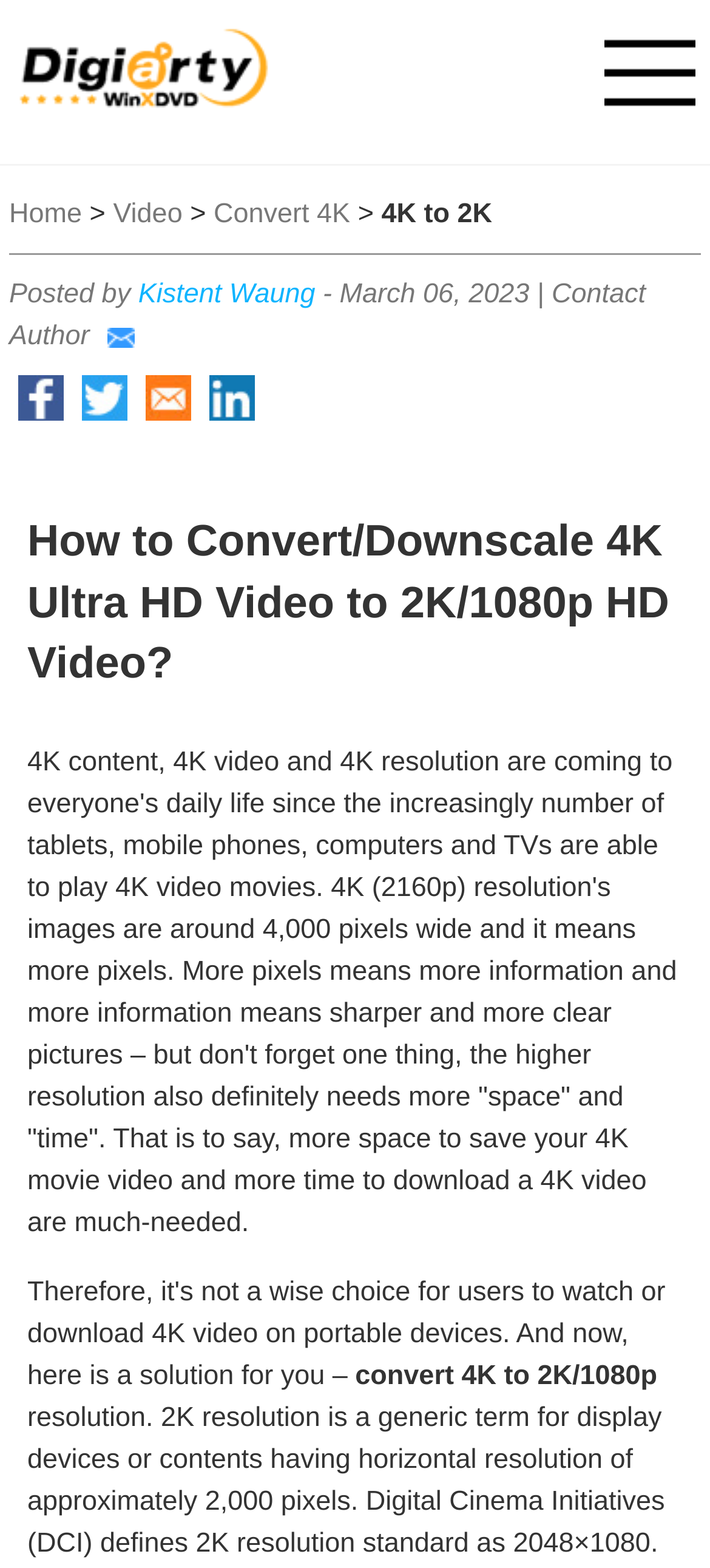Please extract the primary headline from the webpage.

How to Convert/Downscale 4K Ultra HD Video to 2K/1080p HD Video?